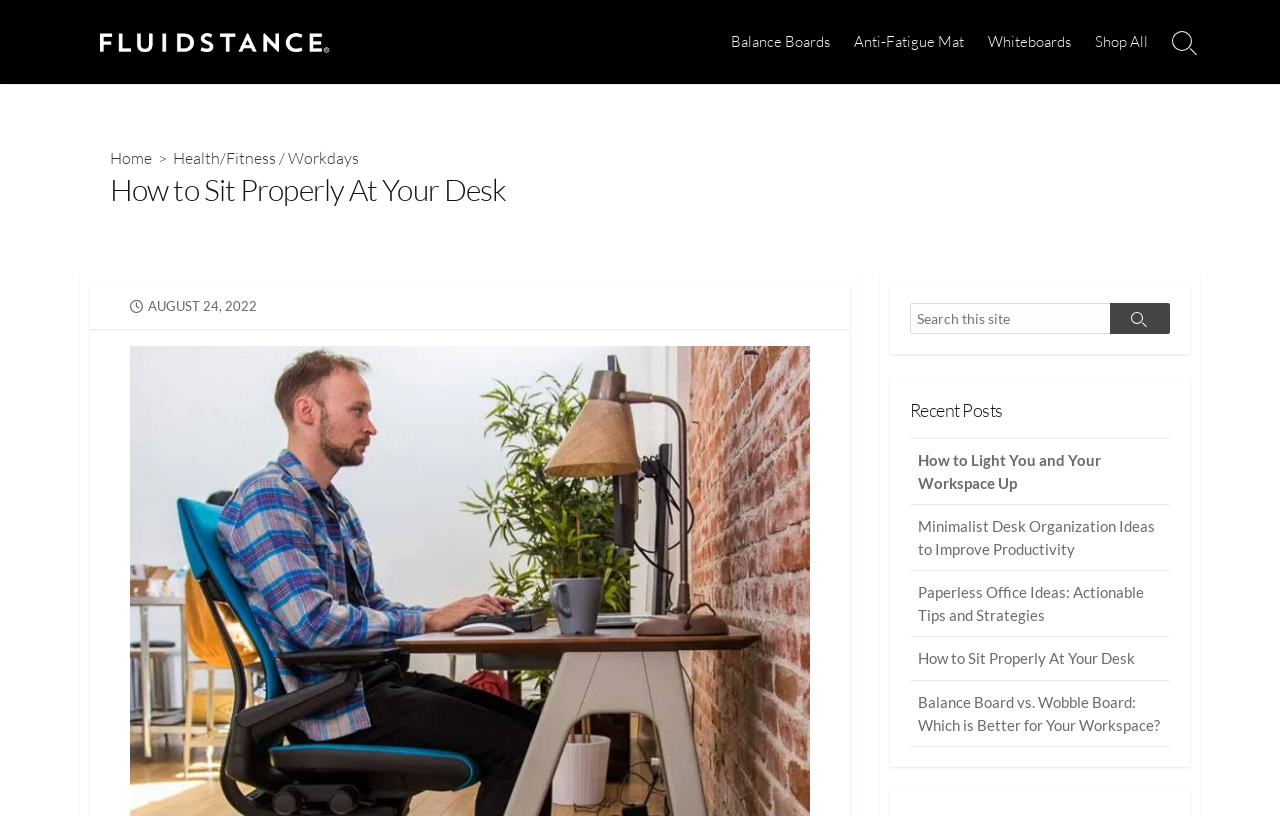Please reply to the following question using a single word or phrase: 
How many recent posts are listed?

5